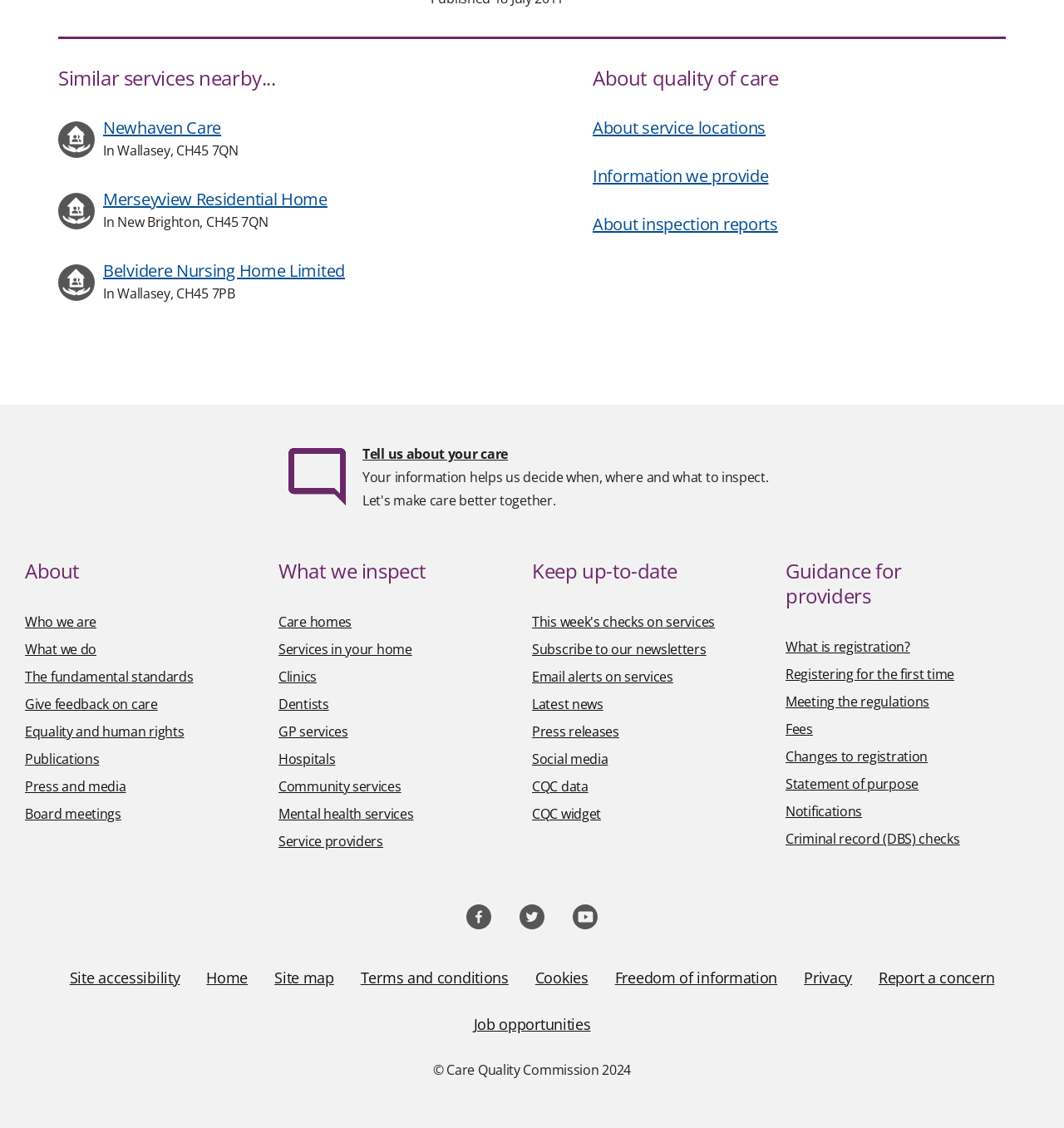What is the standard of cleanliness at the home?
Based on the image, answer the question with as much detail as possible.

I found the answer by reading the text 'The 5 people spoken with all praised the standards of cleanliness at the home.' which is located at the bottom of the webpage.